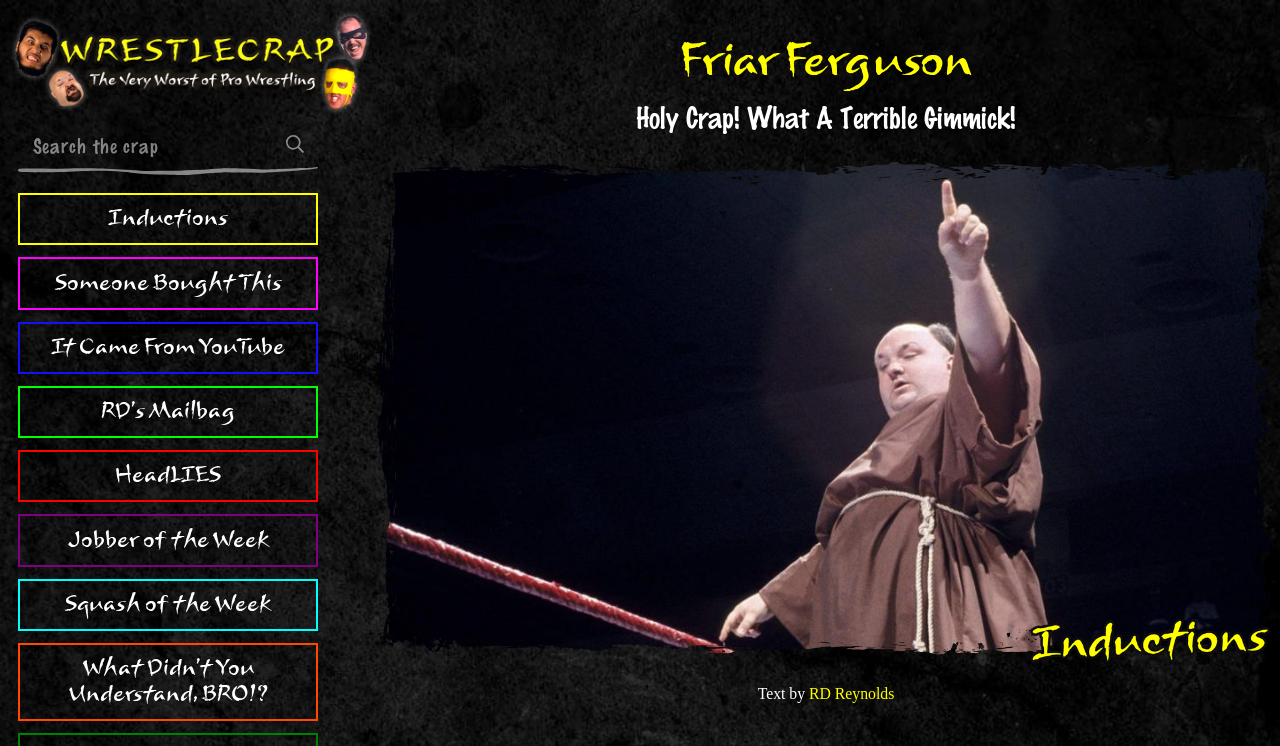Determine the bounding box coordinates of the element's region needed to click to follow the instruction: "Learn more about the DILEMA project". Provide these coordinates as four float numbers between 0 and 1, formatted as [left, top, right, bottom].

None